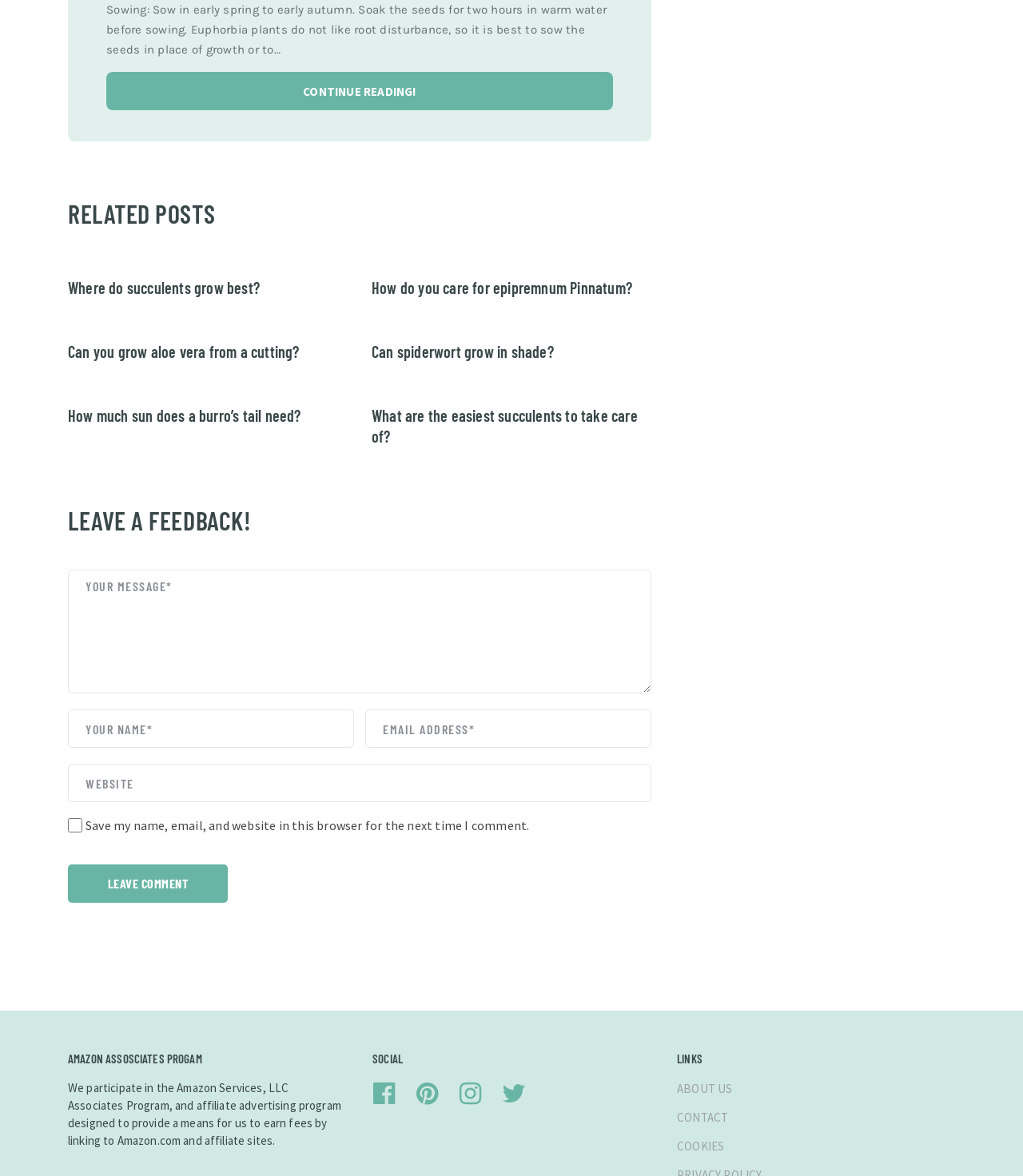Please identify the bounding box coordinates of the clickable element to fulfill the following instruction: "Check out the CONTACT page". The coordinates should be four float numbers between 0 and 1, i.e., [left, top, right, bottom].

[0.662, 0.944, 0.712, 0.957]